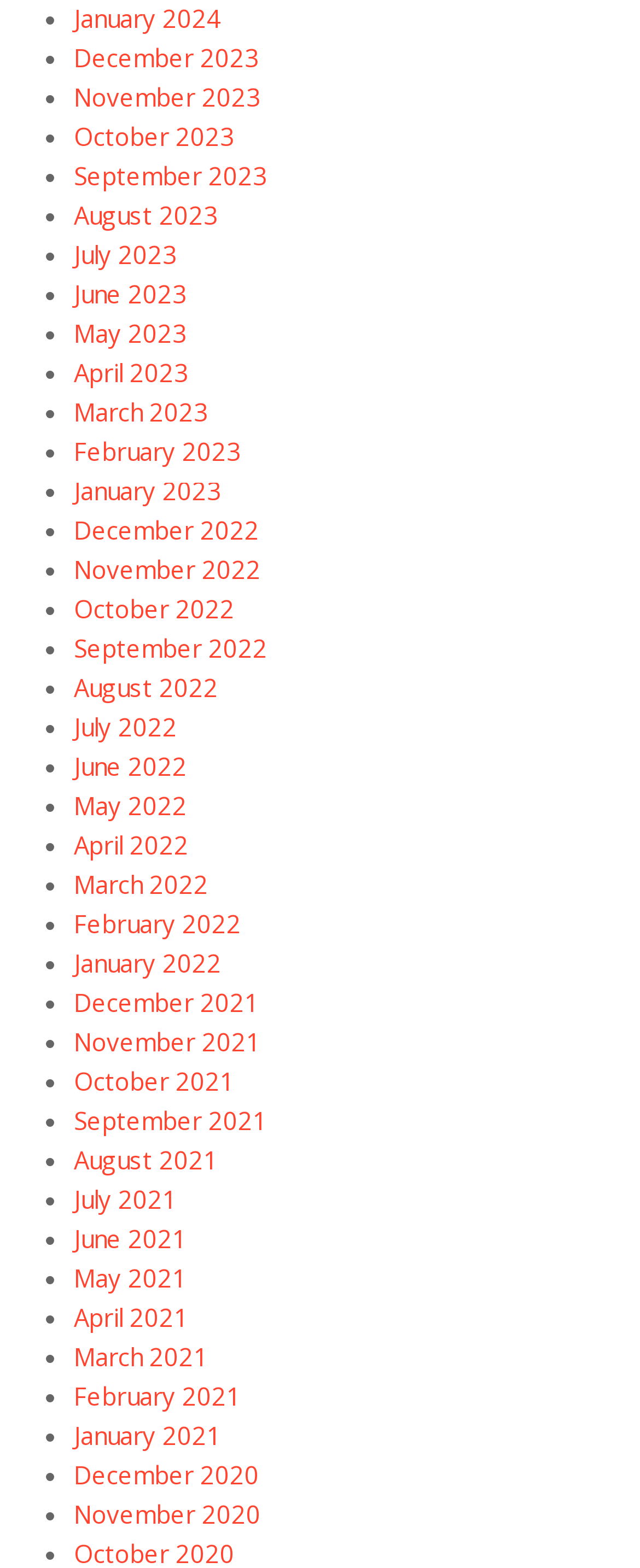Specify the bounding box coordinates for the region that must be clicked to perform the given instruction: "View November 2023".

[0.115, 0.051, 0.408, 0.072]